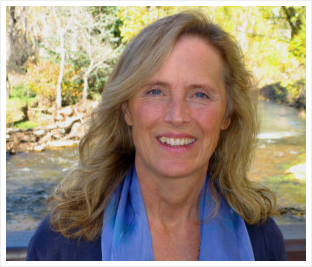What is the natural setting in the background?
Please respond to the question with a detailed and informative answer.

The caption describes the background as featuring 'a flowing stream and lush greenery', indicating that the natural setting is a serene environment with a stream and abundant vegetation.